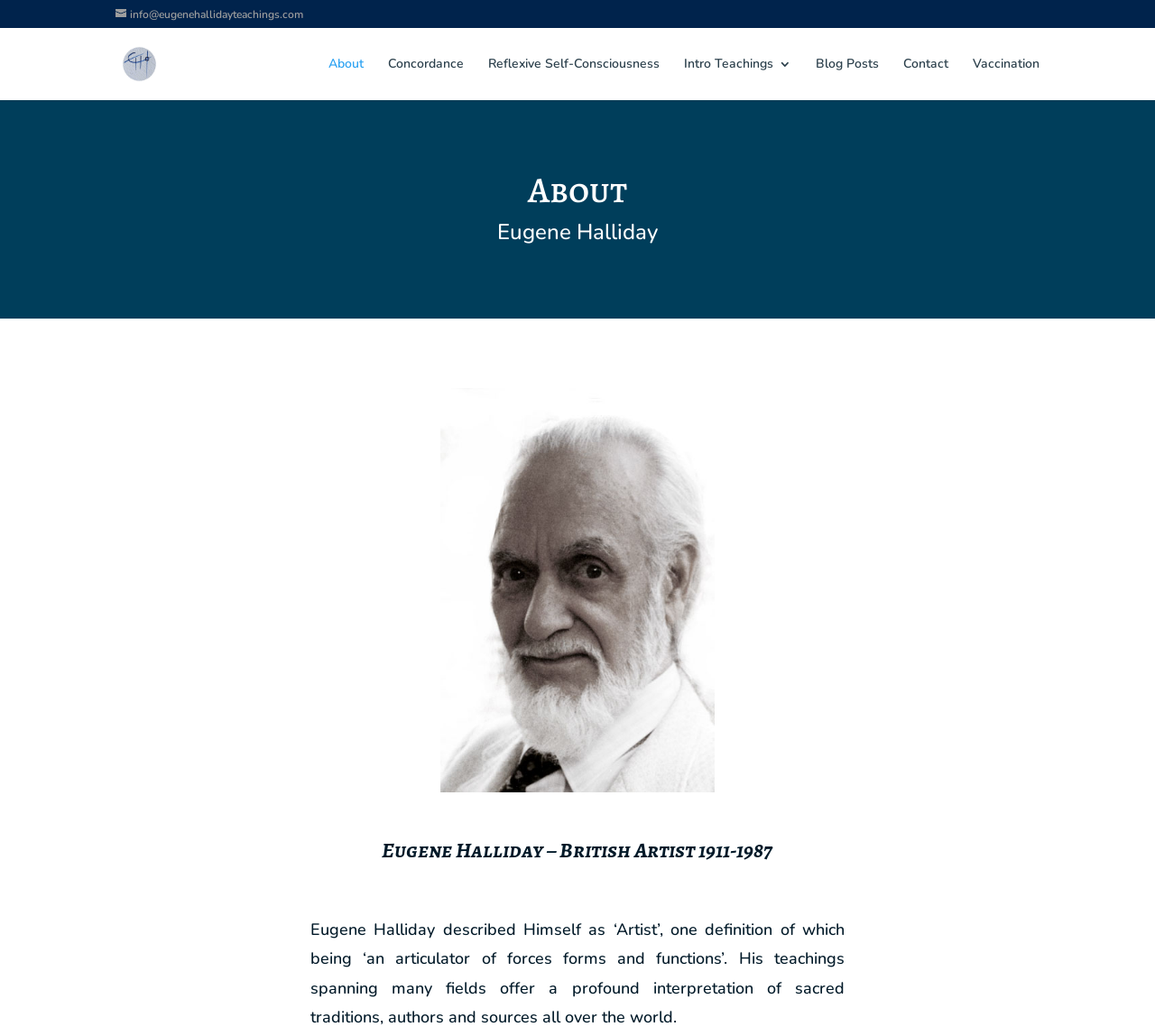What is the name of the British artist?
Based on the screenshot, provide a one-word or short-phrase response.

Eugene Halliday